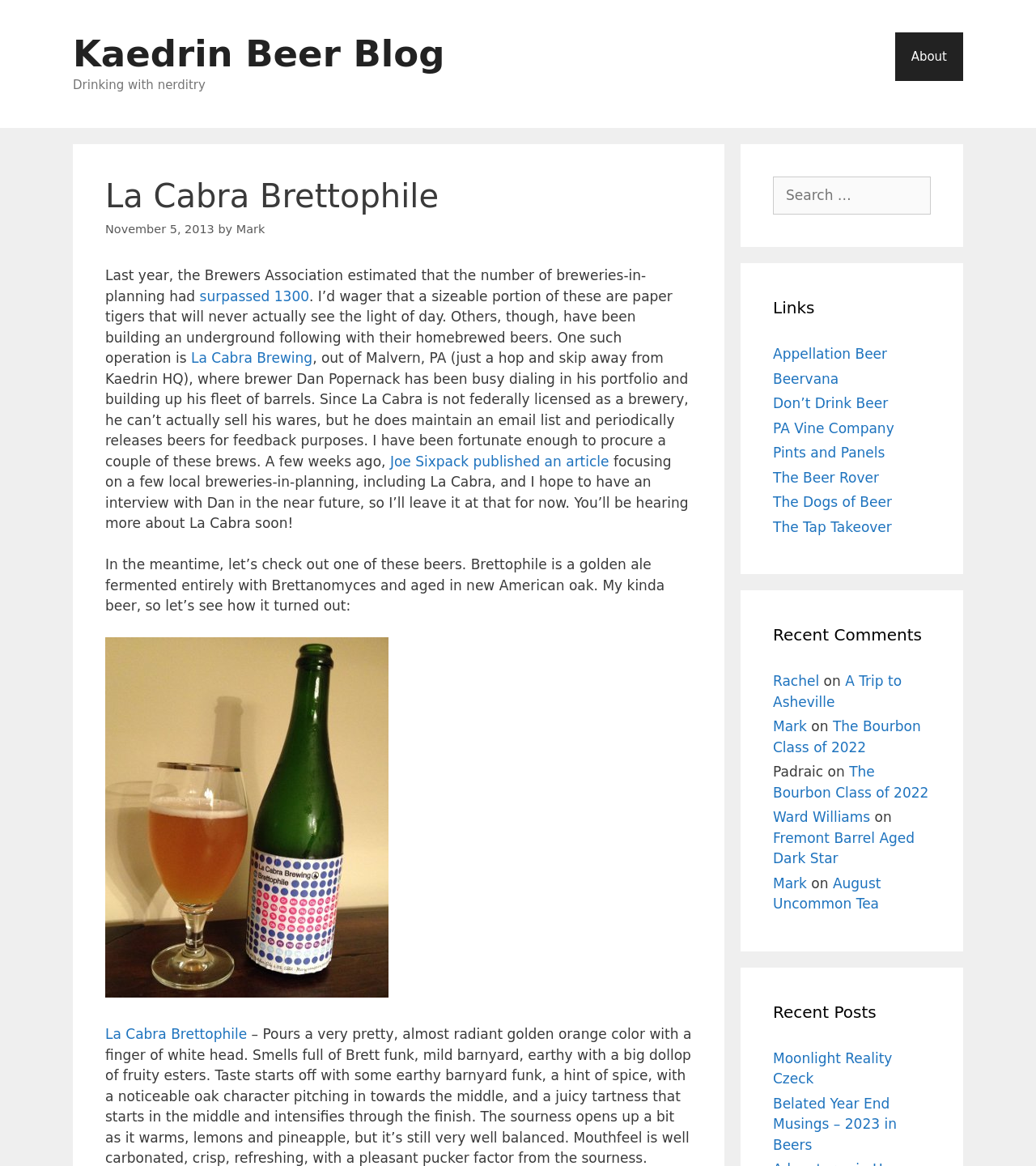Find the bounding box of the UI element described as follows: "surpassed 1300".

[0.193, 0.247, 0.298, 0.261]